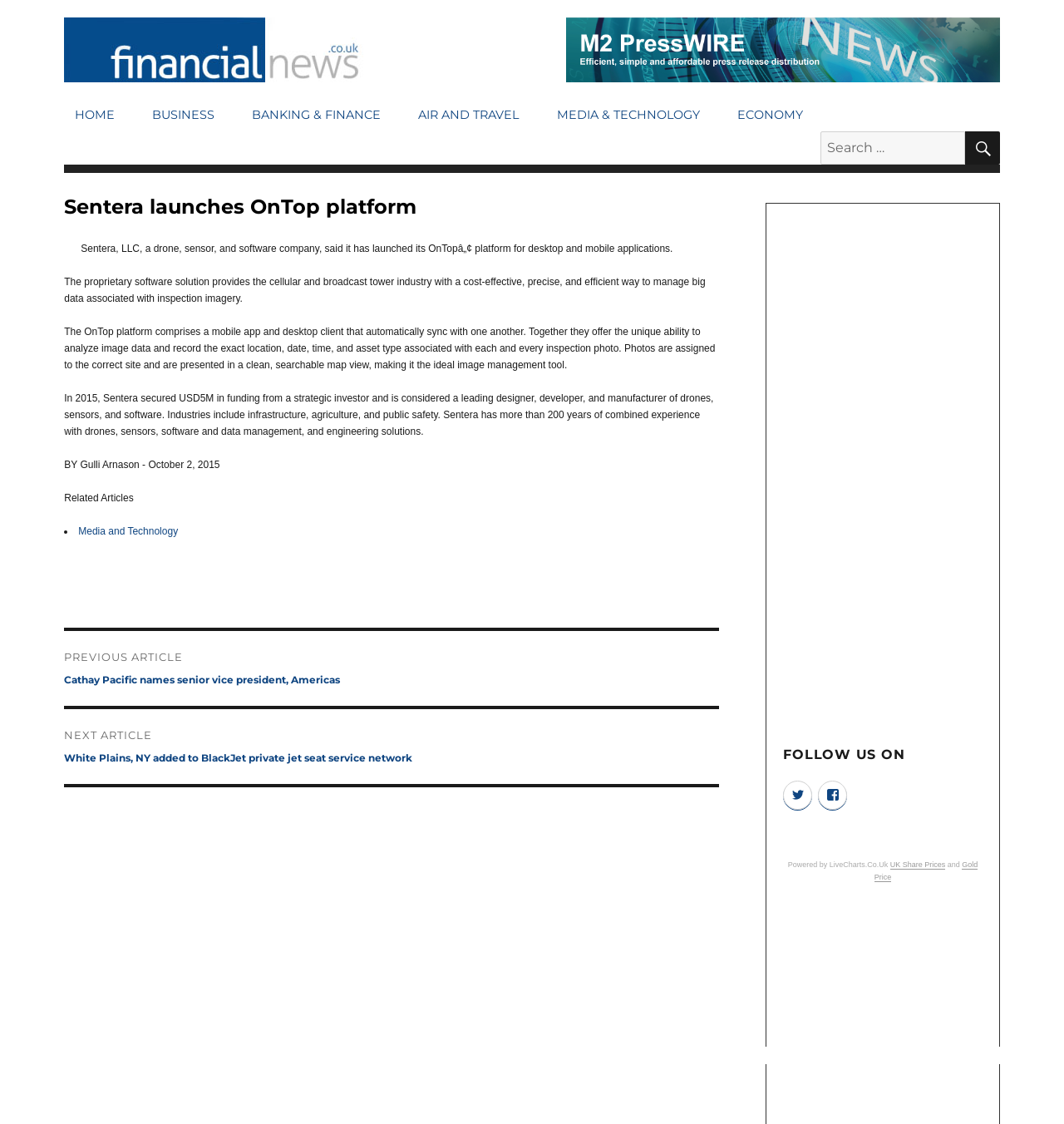What is the purpose of the OnTop platform?
Look at the image and answer the question using a single word or phrase.

Manage big data associated with inspection imagery